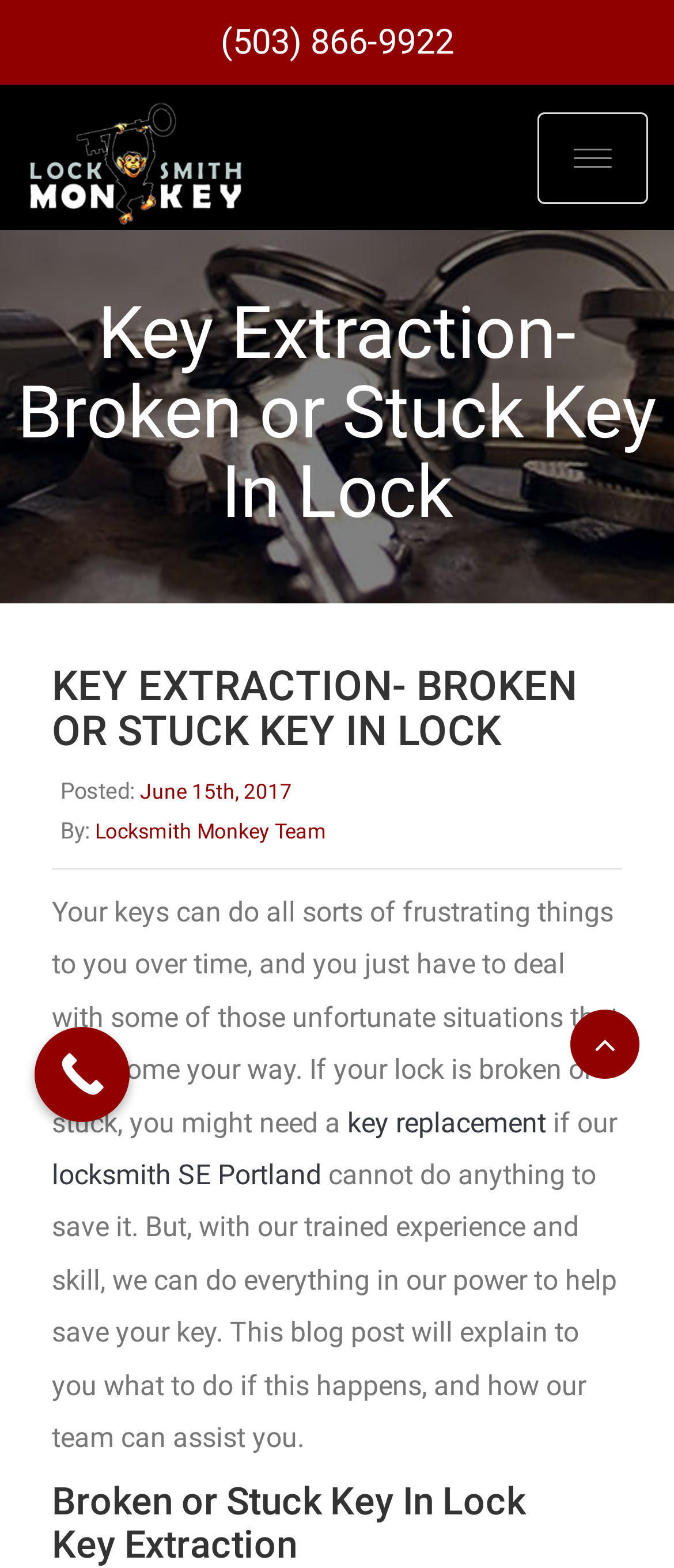What is the phone number on the webpage?
Please interpret the details in the image and answer the question thoroughly.

I found the phone number by looking at the link element with the text '(503) 866-9922' which is located at the top of the webpage.